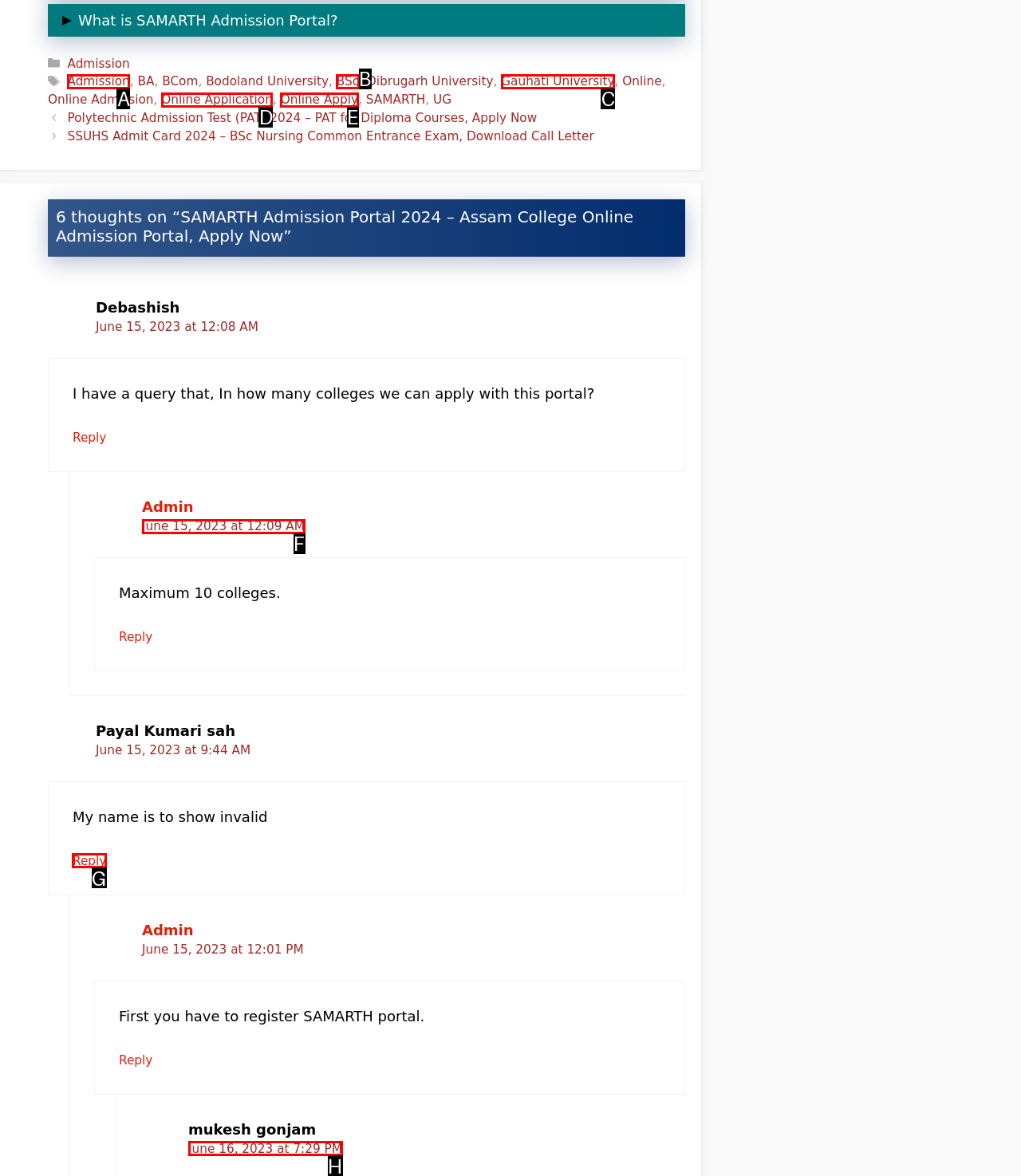Choose the HTML element that needs to be clicked for the given task: go back to the homepage Respond by giving the letter of the chosen option.

None